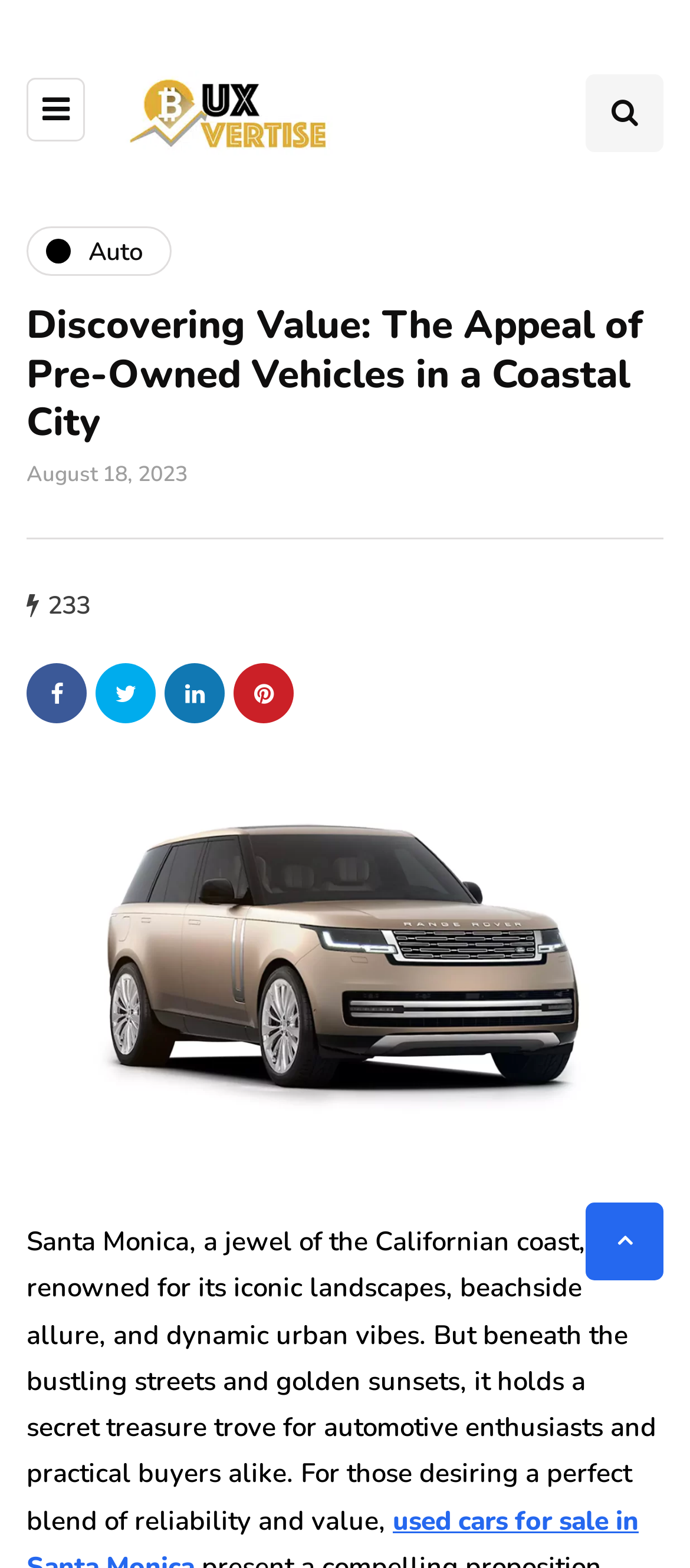Please identify the bounding box coordinates of where to click in order to follow the instruction: "Scroll to top".

[0.849, 0.767, 0.962, 0.817]